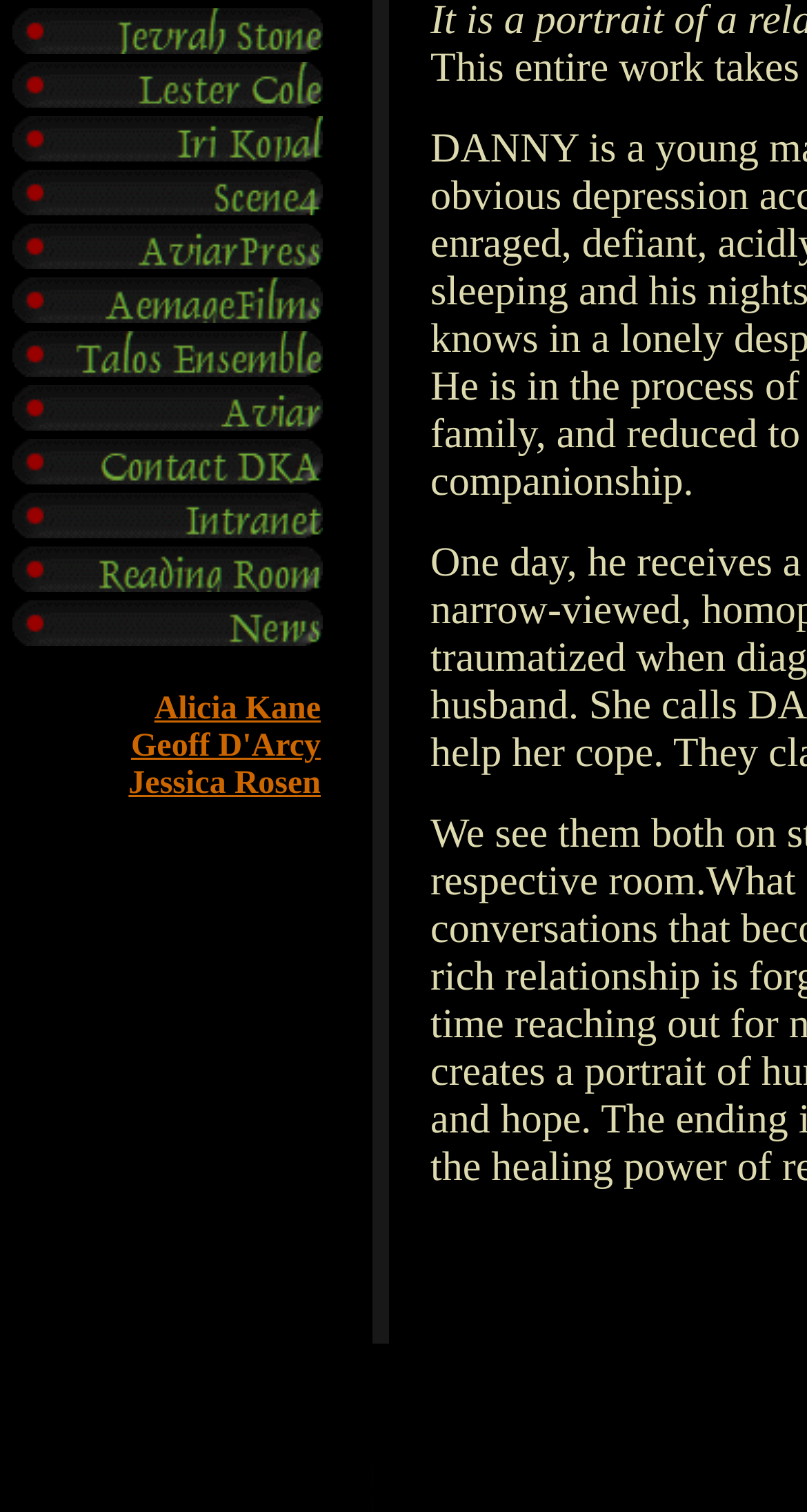Identify the bounding box of the HTML element described as: "Alicia KaneGeoff D'ArcyJessica Rosen".

[0.159, 0.459, 0.397, 0.529]